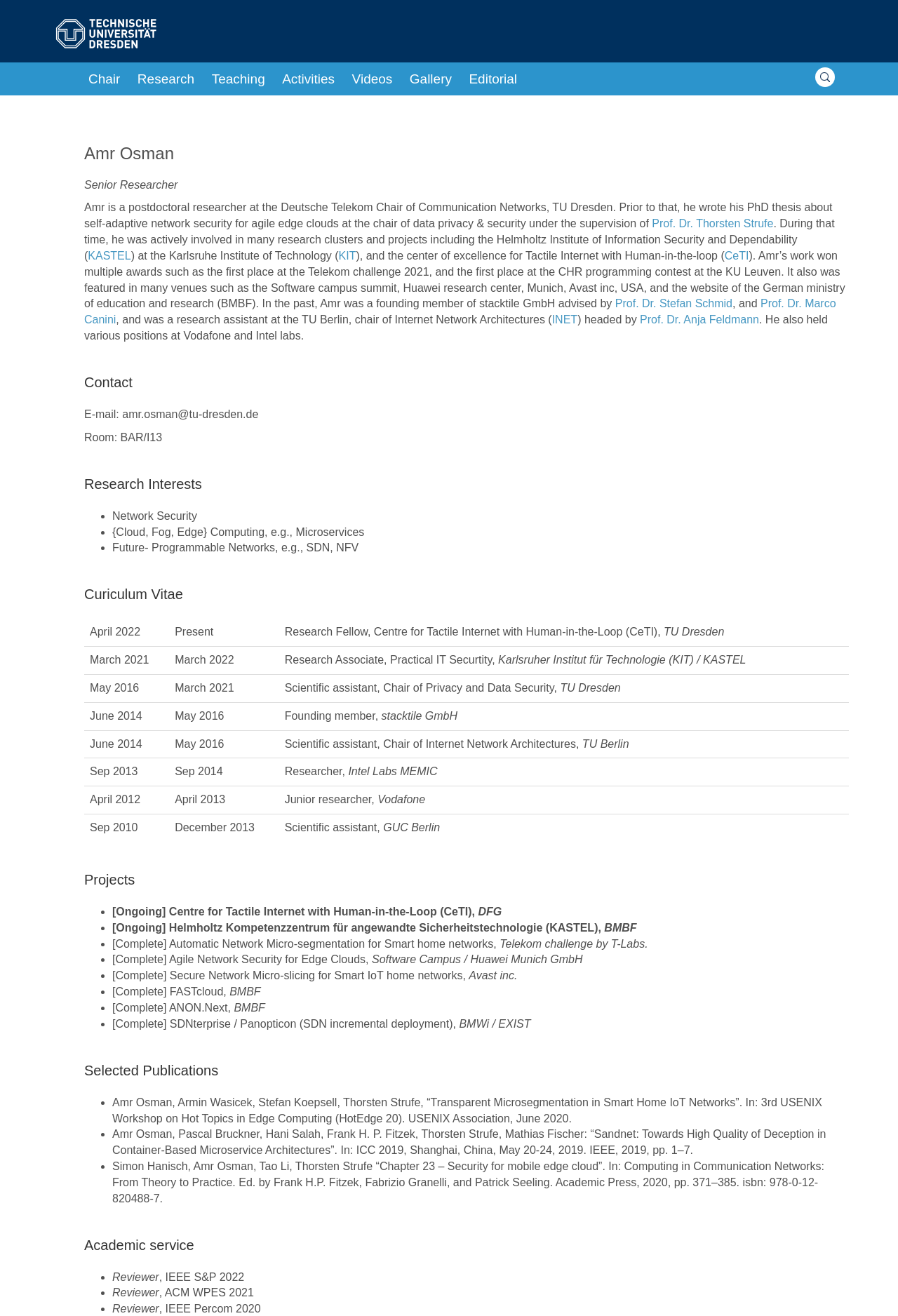Please specify the bounding box coordinates of the region to click in order to perform the following instruction: "search for something".

[0.904, 0.053, 0.93, 0.065]